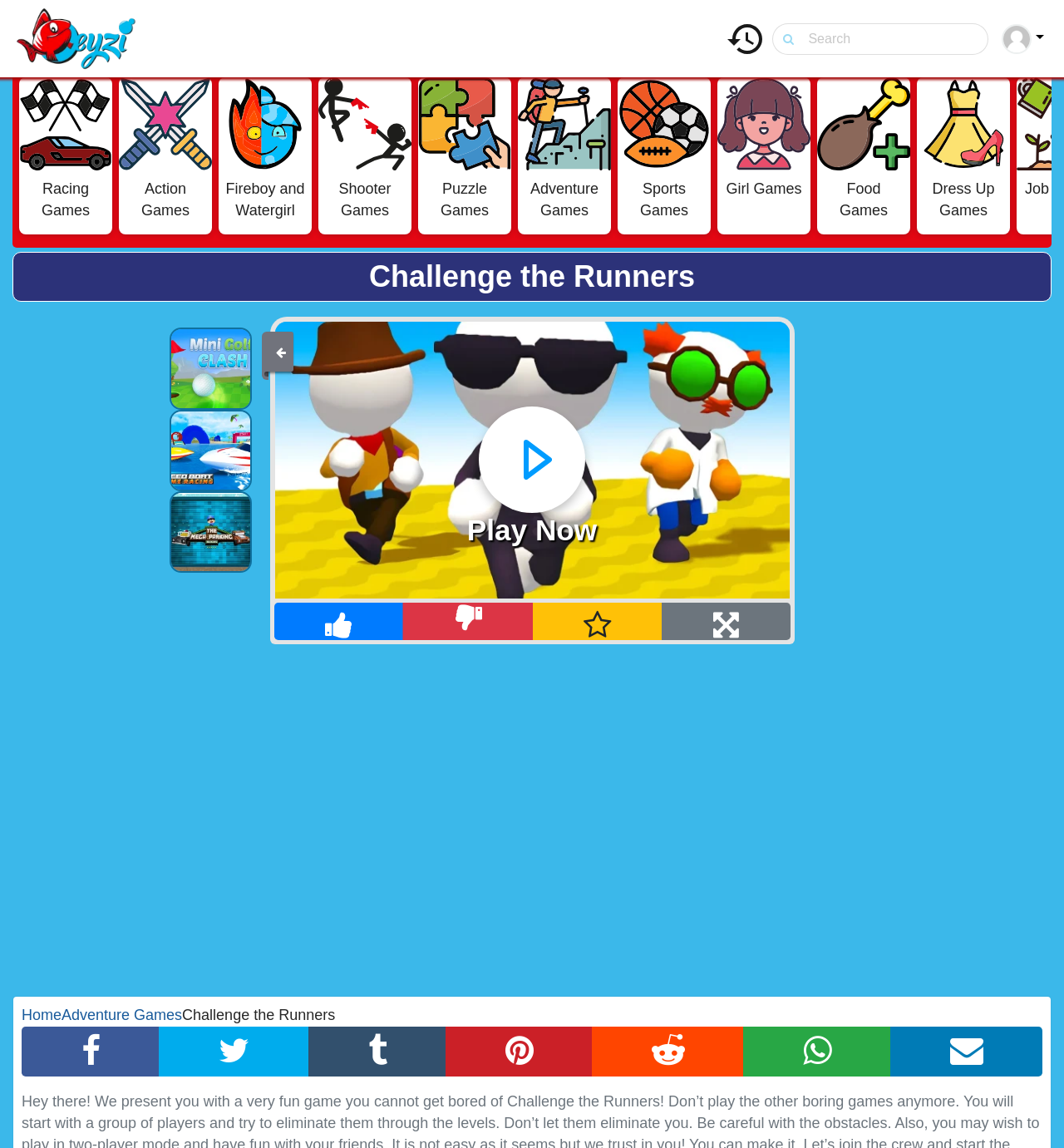Determine the bounding box coordinates of the clickable element necessary to fulfill the instruction: "Share on Facebook". Provide the coordinates as four float numbers within the 0 to 1 range, i.e., [left, top, right, bottom].

[0.02, 0.894, 0.15, 0.938]